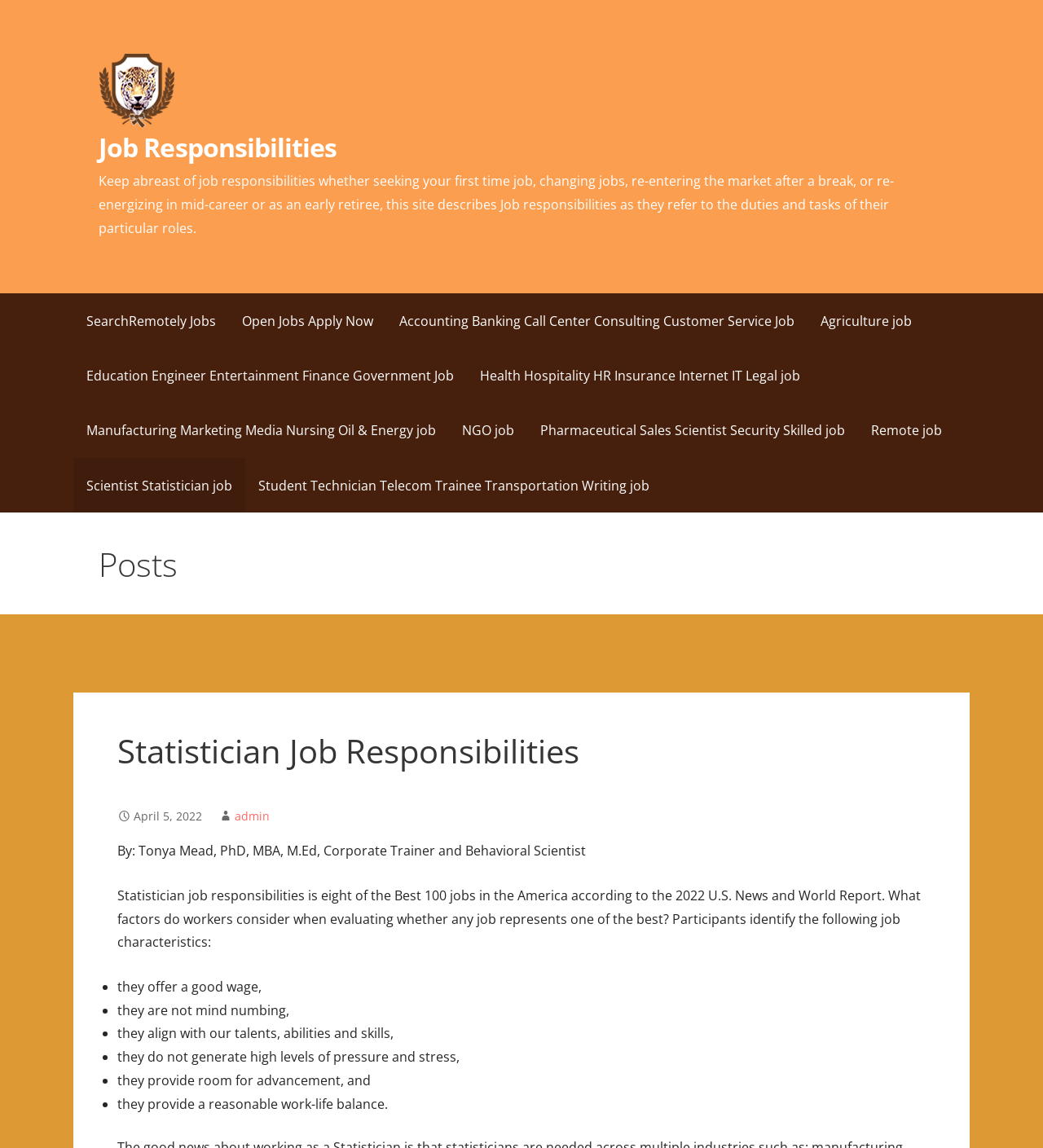Please examine the image and provide a detailed answer to the question: When was the post 'Statistician Job Responsibilities' published?

The publication date of the post 'Statistician Job Responsibilities' is mentioned at the bottom of the post, with the text 'April 5, 2022'.